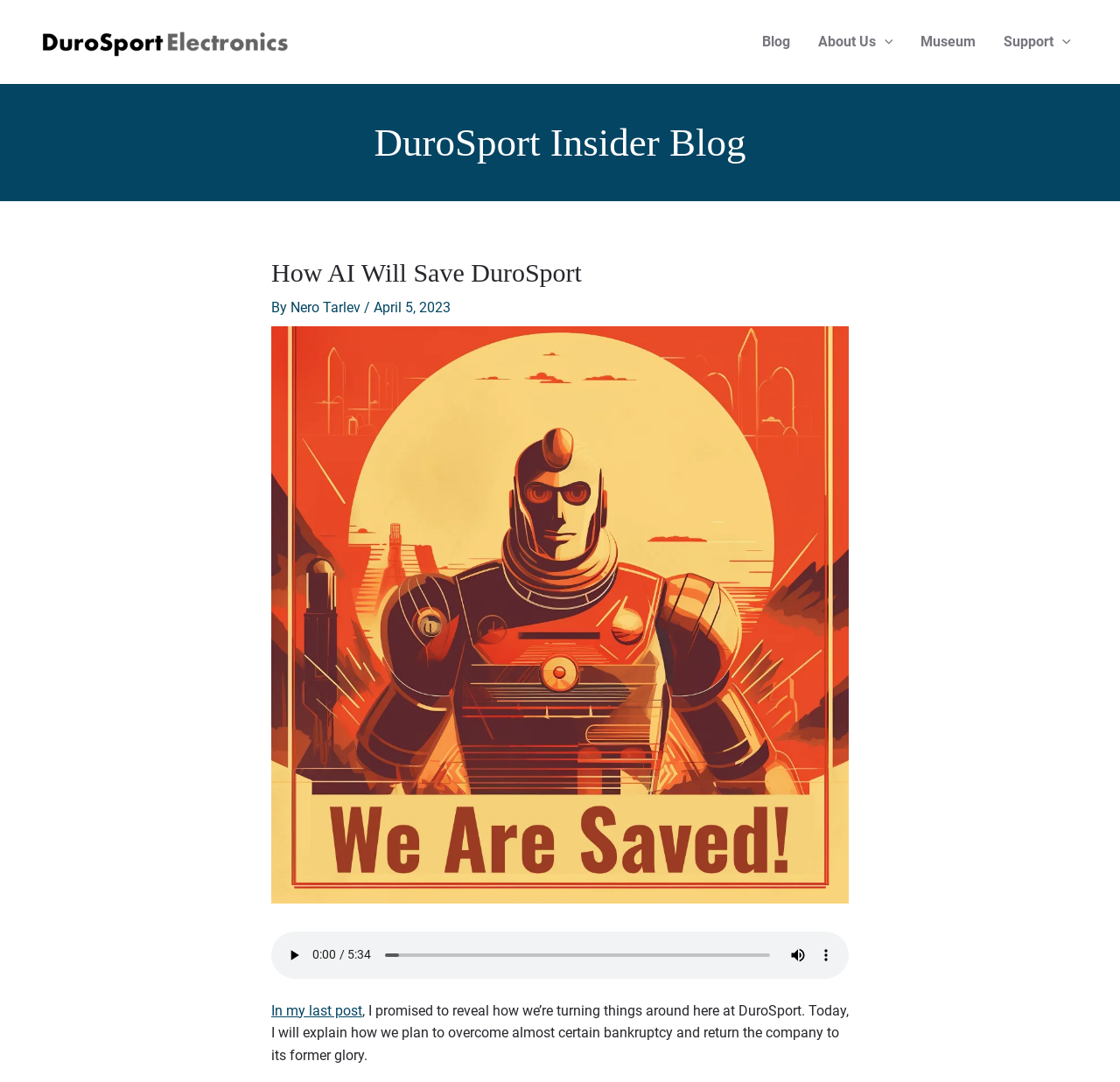What is the name of the company mentioned in the blog post?
Respond to the question with a well-detailed and thorough answer.

The name of the company is mentioned in the blog post as 'DuroSport' which is also the title of the webpage and the name of the link at the top left corner of the webpage.